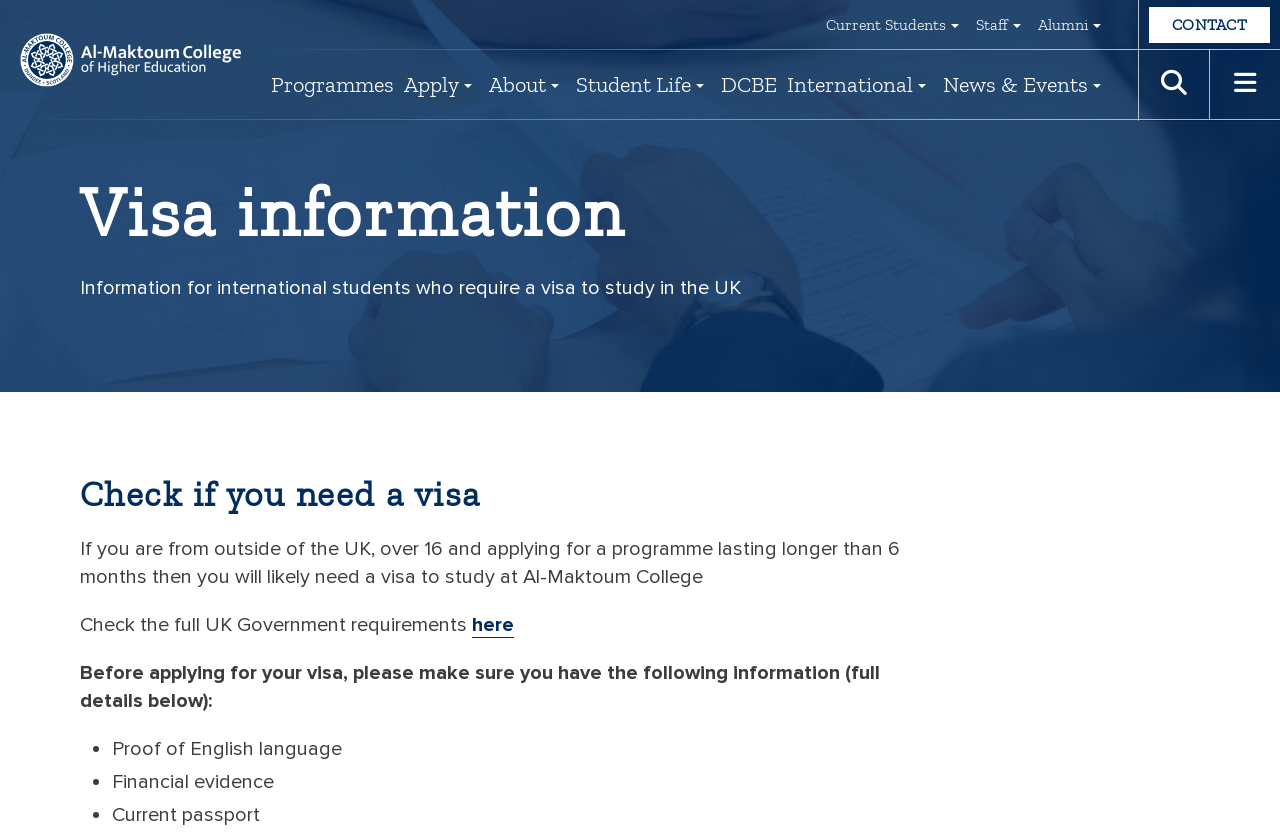Summarize the webpage in an elaborate manner.

The webpage is about visa information for international students applying to Al-Maktoum College of Higher Education. At the top, there is a navigation menu with links to various sections of the college's website, including "Programmes", "Apply", "About", and more. Below the navigation menu, there is a header section with a heading "Visa information" and a brief description of the page's content.

The main content of the page is divided into sections. The first section has a heading "Check if you need a visa" and provides information on who needs a visa to study in the UK. This section includes a paragraph of text that summarizes the requirements for obtaining a visa.

Below this section, there is a link to check the full UK Government requirements for obtaining a visa. The page then lists the necessary documents required before applying for a visa, including proof of English language, financial evidence, and a current passport. These items are presented in a bulleted list.

Throughout the page, there are no images except for the college's logo at the top left corner, which is also a link to the college's homepage. The overall layout of the page is simple and easy to navigate, with clear headings and concise text.